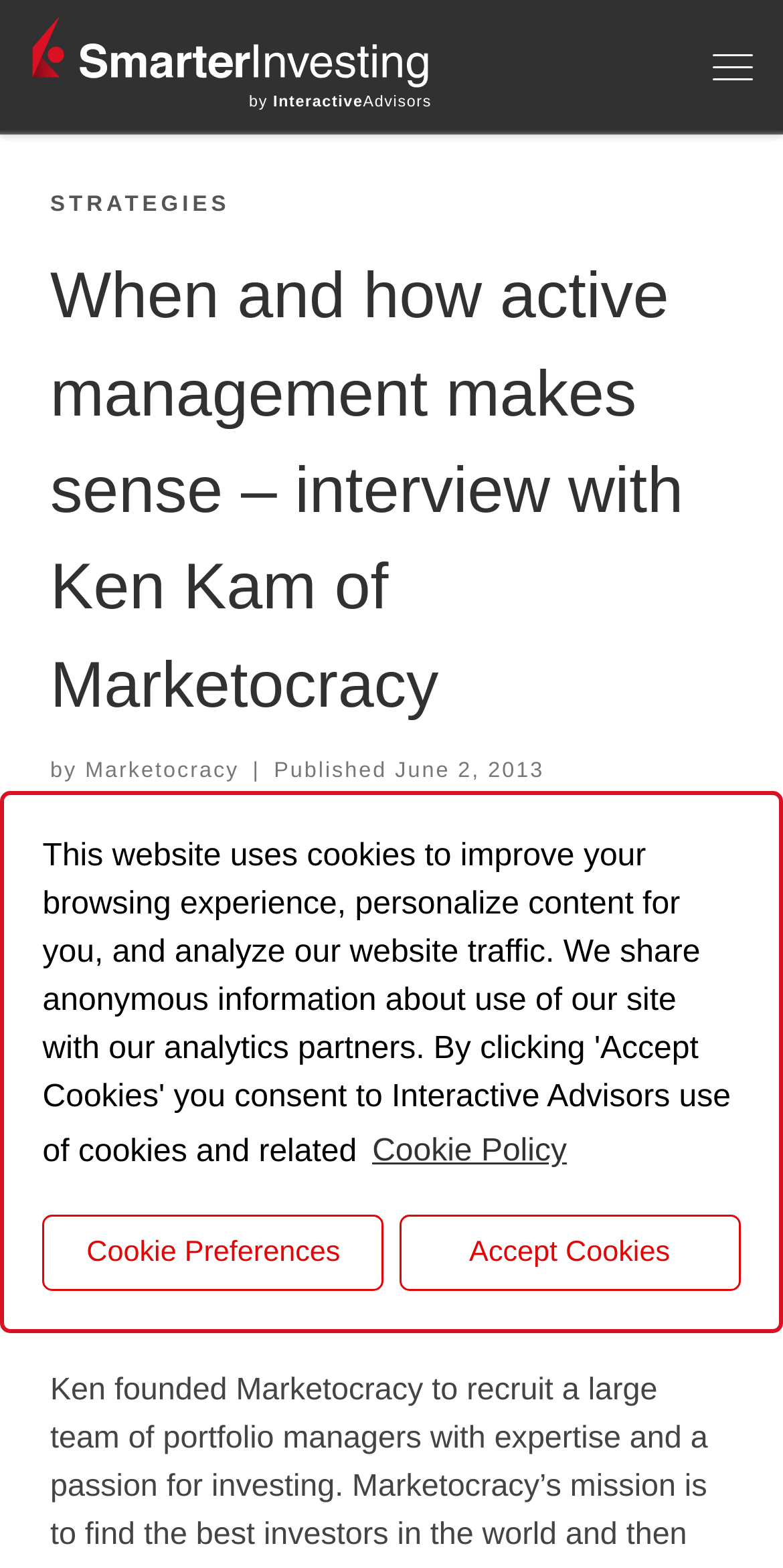Identify the bounding box coordinates of the clickable region required to complete the instruction: "Learn more about 'Cookie Policy'". The coordinates should be given as four float numbers within the range of 0 and 1, i.e., [left, top, right, bottom].

[0.467, 0.716, 0.732, 0.755]